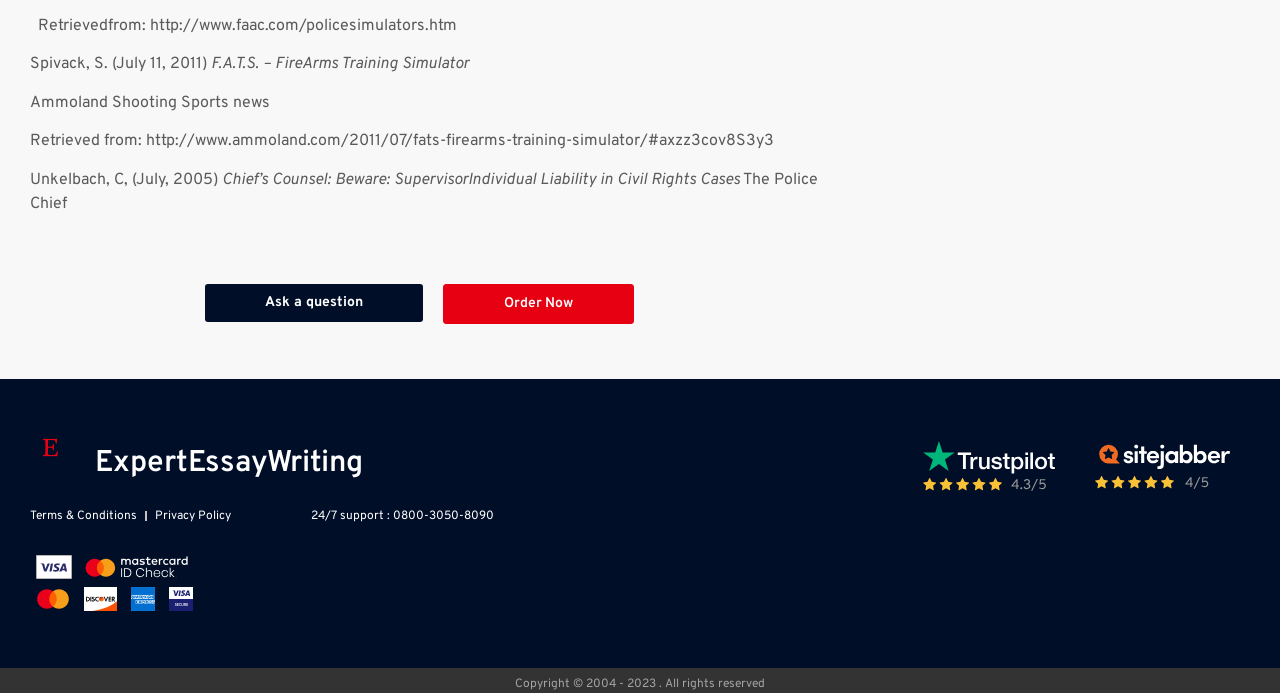What is the name of the firearms training simulator?
Provide a well-explained and detailed answer to the question.

The answer can be found in the StaticText element with the text 'F.A.T.S. – FireArms Training Simulator' at coordinates [0.165, 0.079, 0.366, 0.107].